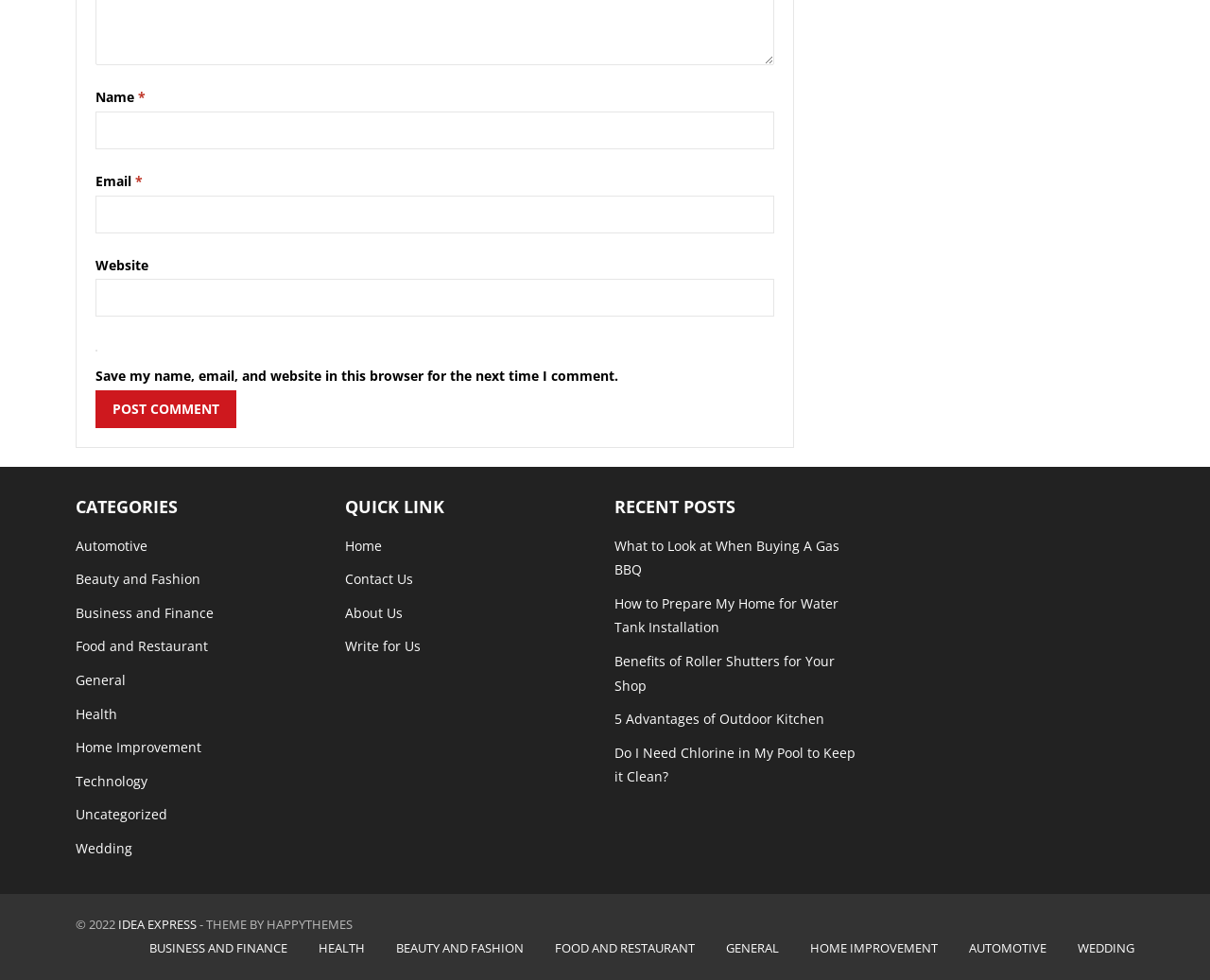Identify the bounding box for the element characterized by the following description: "Barber, Katherine".

None